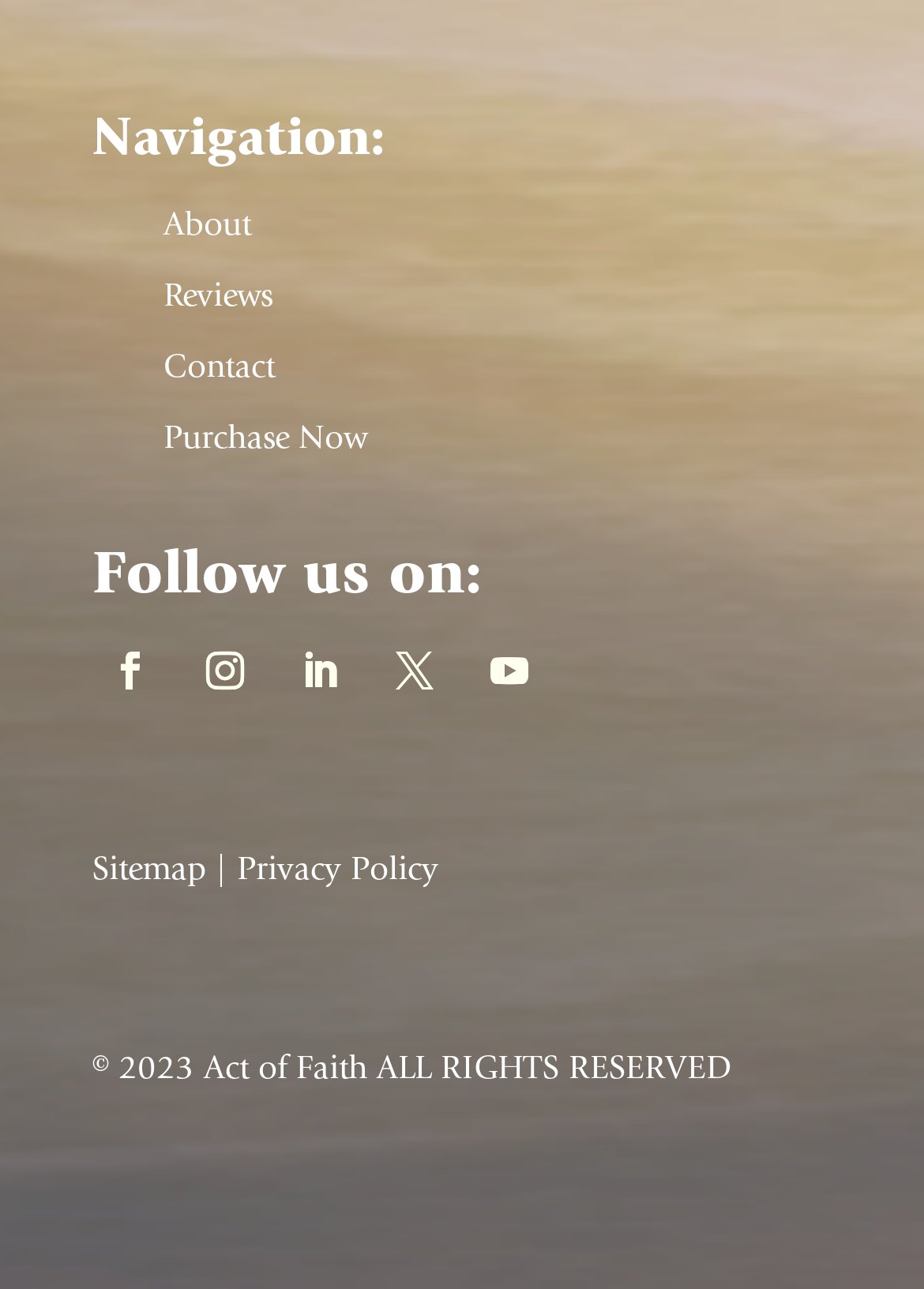What is the last item in the footer section?
Based on the screenshot, provide a one-word or short-phrase response.

Copyright information